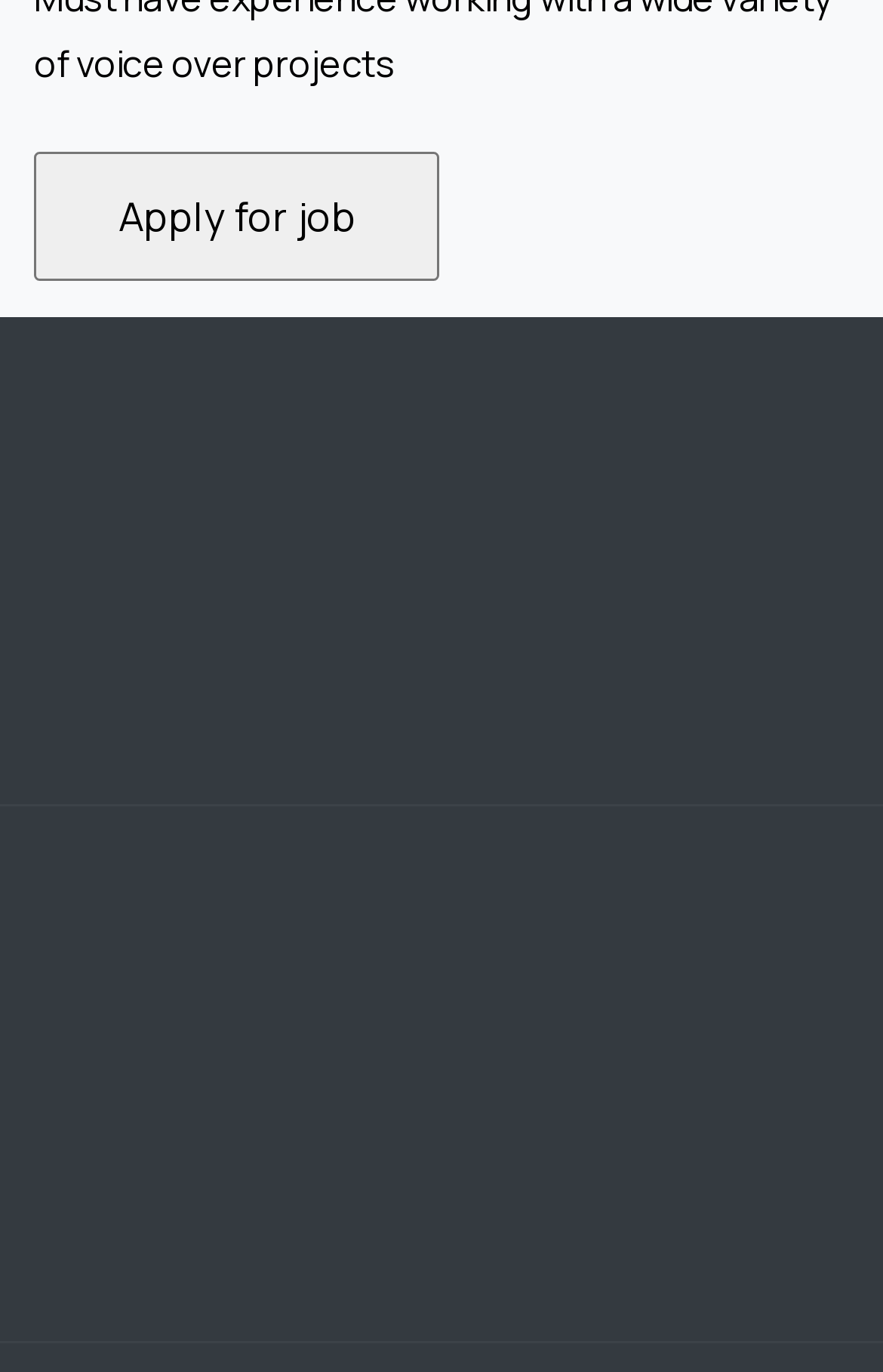Identify the bounding box of the UI element that matches this description: "value="Apply for job"".

[0.038, 0.11, 0.498, 0.204]